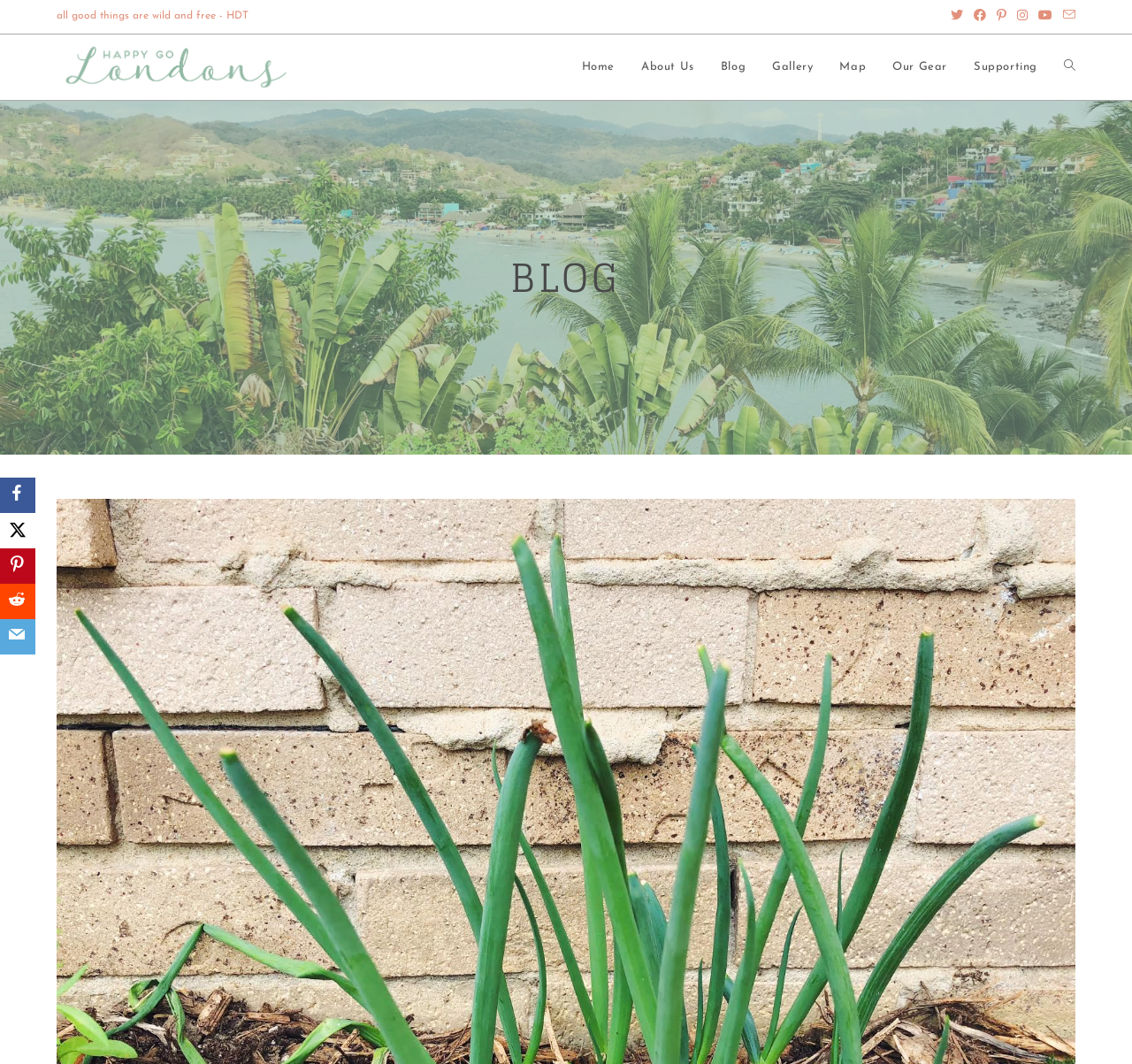Find the bounding box coordinates for the UI element that matches this description: "Home".

[0.502, 0.032, 0.555, 0.094]